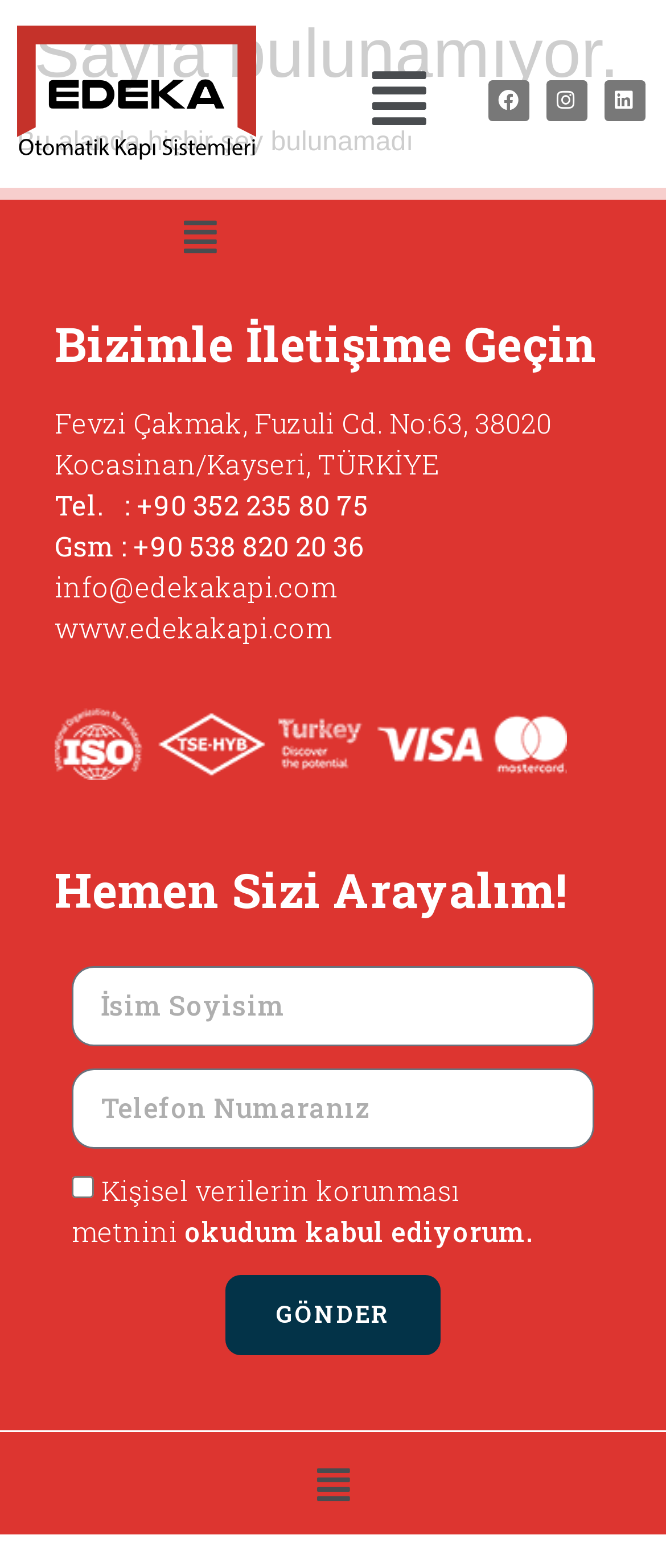Please answer the following question using a single word or phrase: 
What is the logo of the website?

default-logo